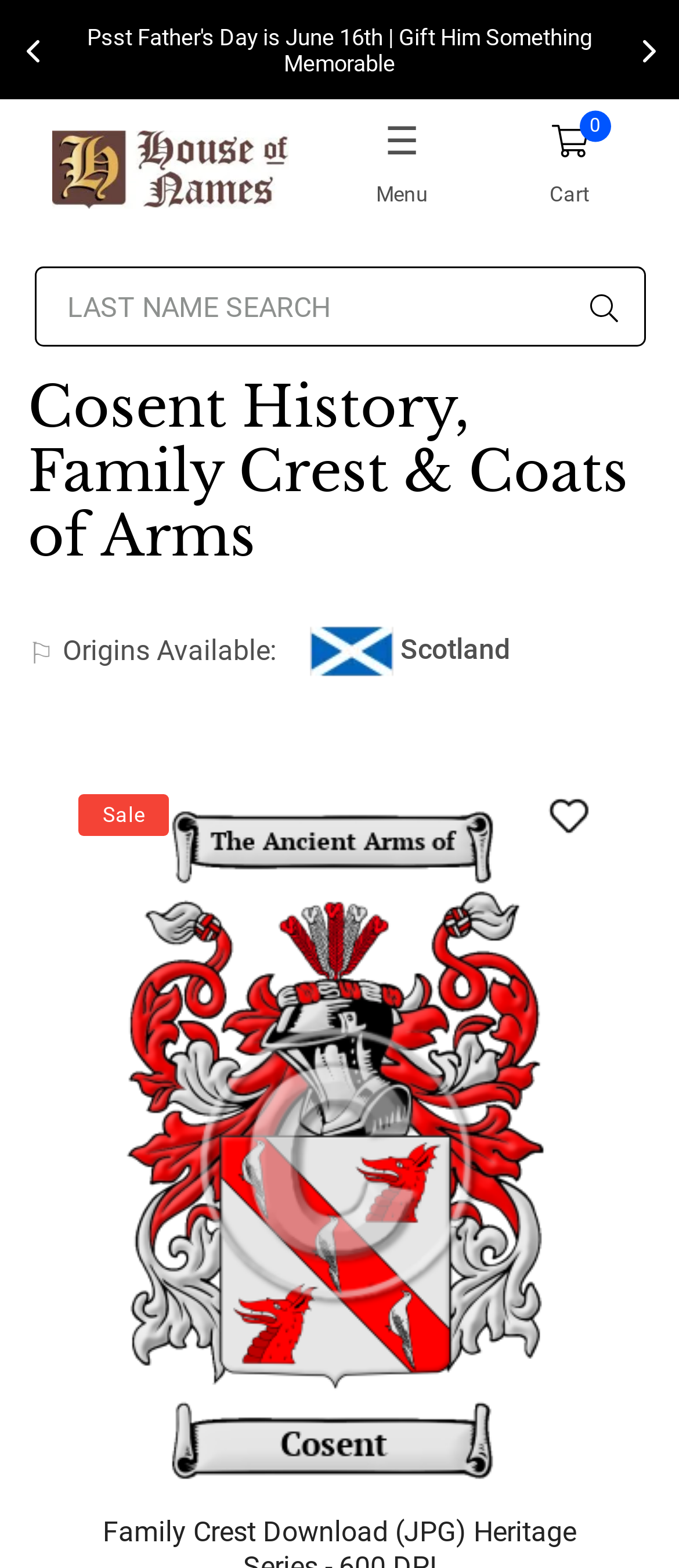Please provide a one-word or short phrase answer to the question:
What is the current state of the cart?

0